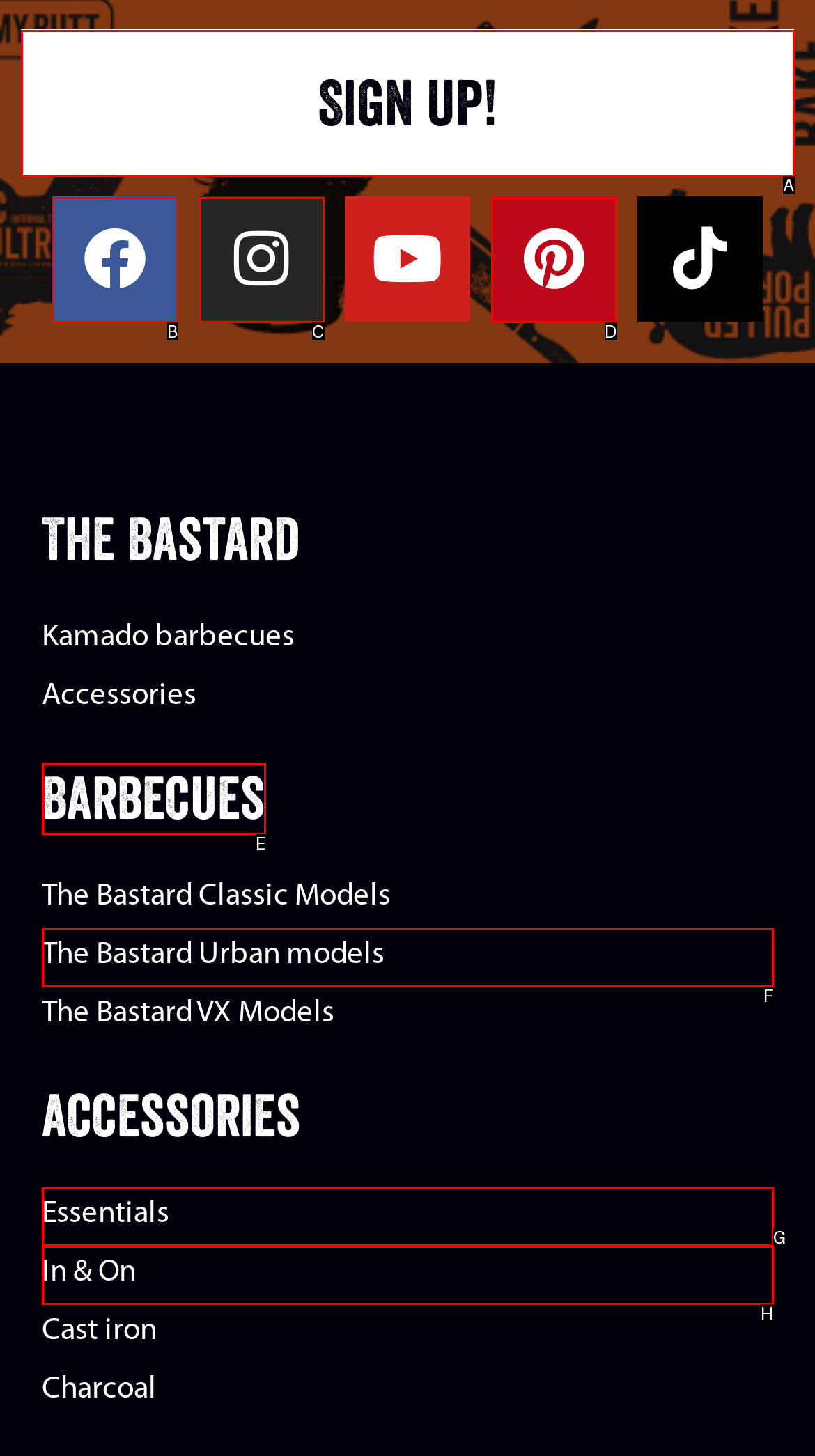Using the provided description: In & On, select the most fitting option and return its letter directly from the choices.

H